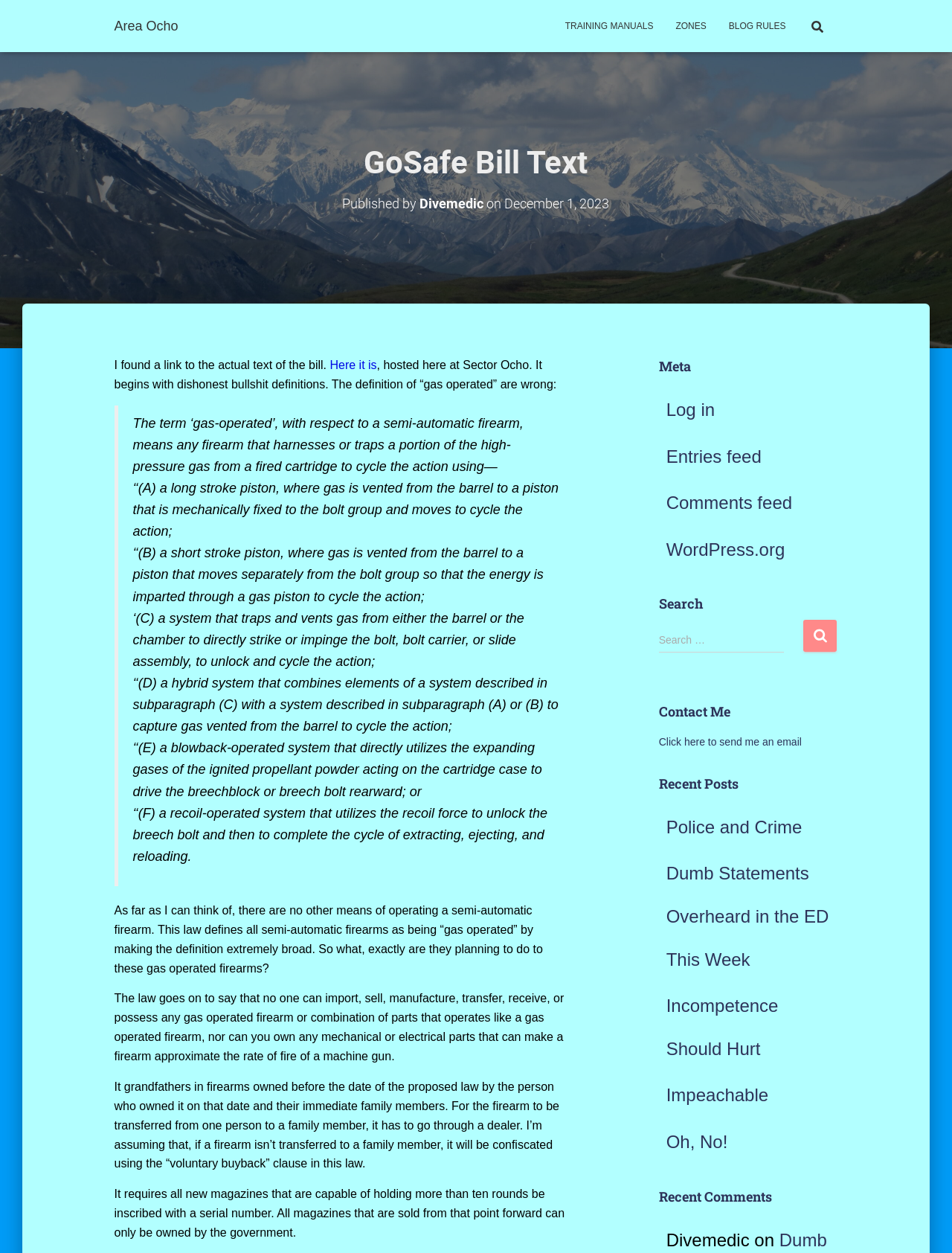What is the name of the bill being discussed?
Please answer the question with a single word or phrase, referencing the image.

GoSafe Bill